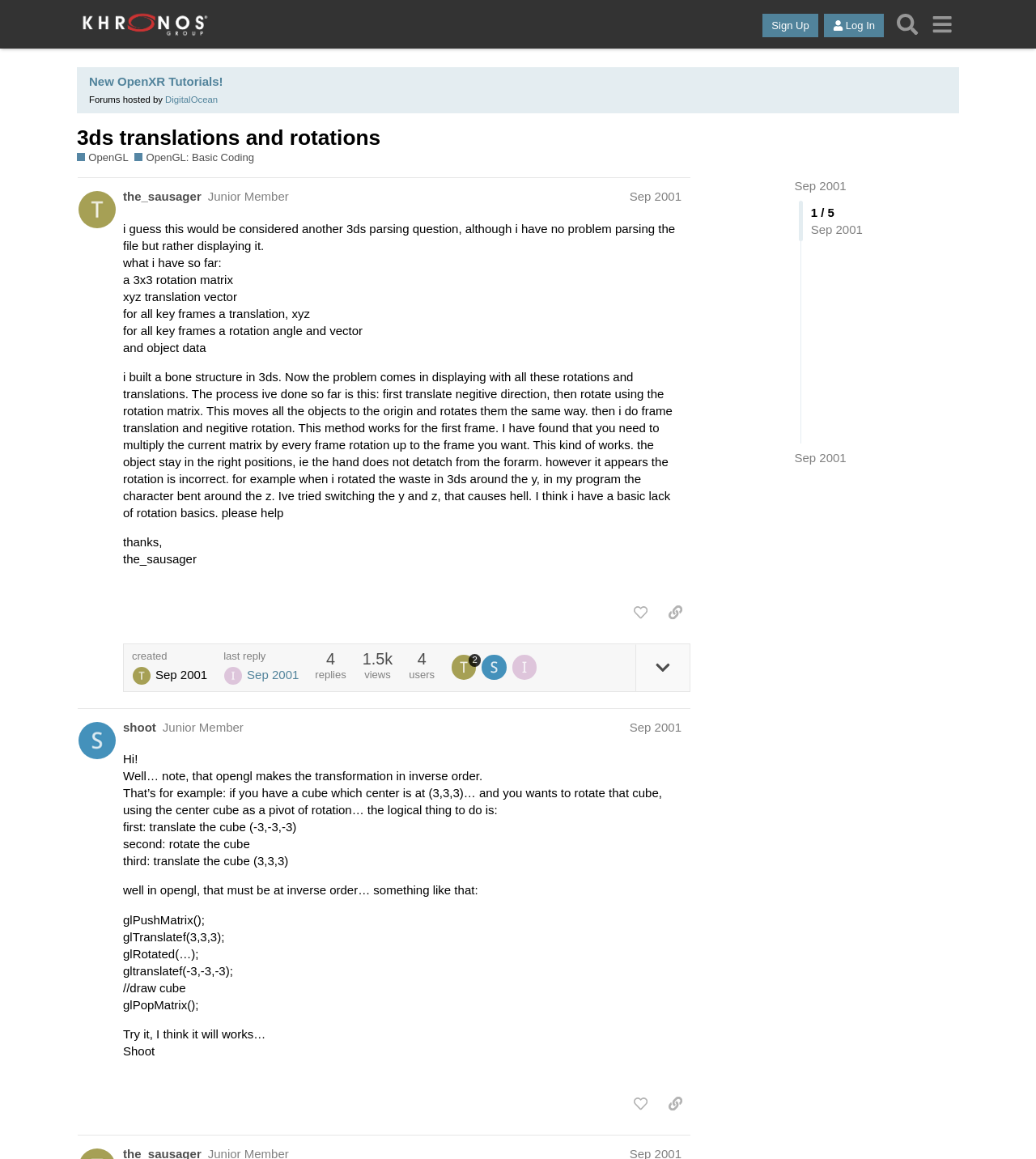Refer to the screenshot and answer the following question in detail:
What is the category of the topic?

The category of the topic can be found at the top of the webpage, where it says '3ds translations and rotations - OpenGL / OpenGL: Basic Coding'.